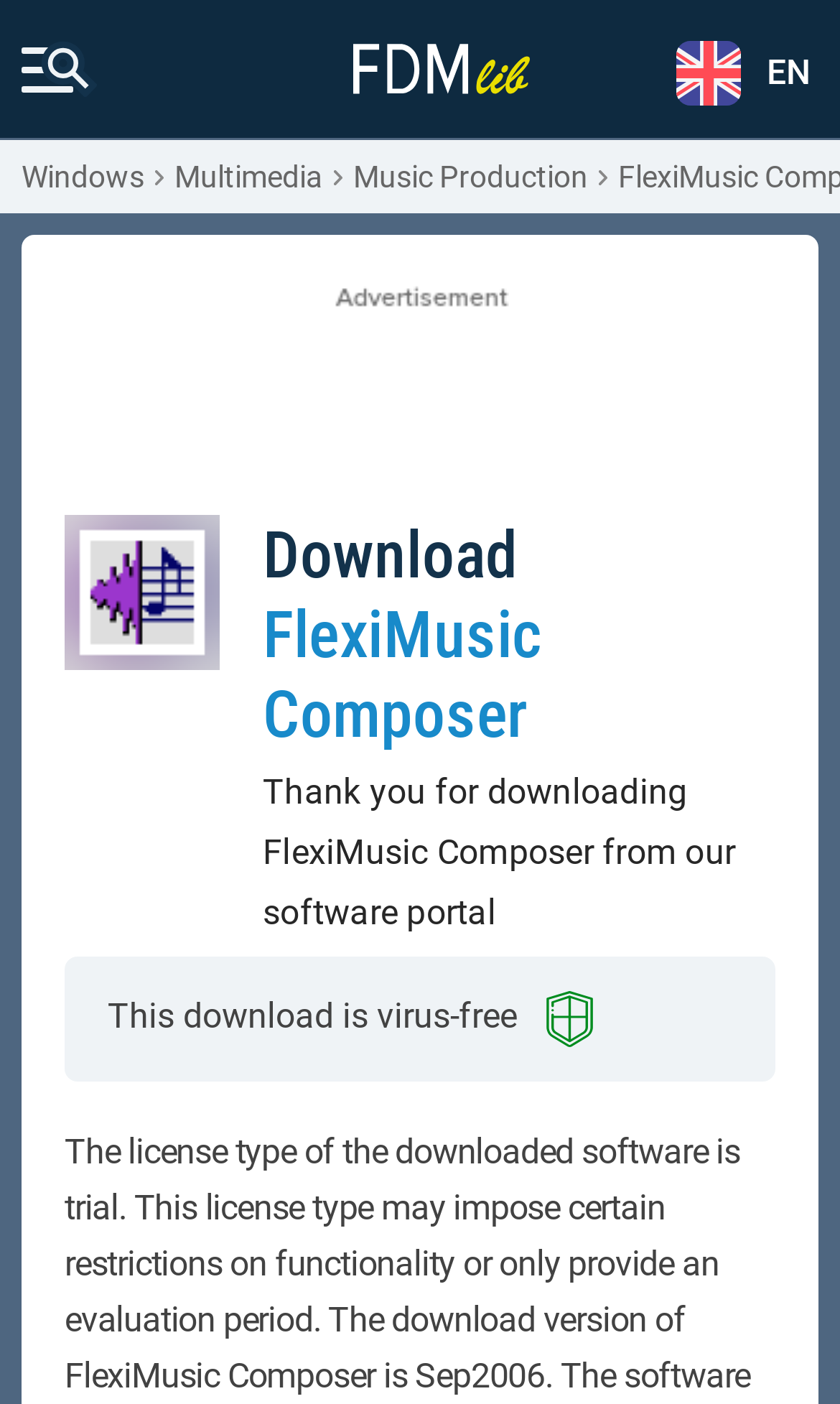Respond with a single word or phrase for the following question: 
What is the language of the webpage?

EN